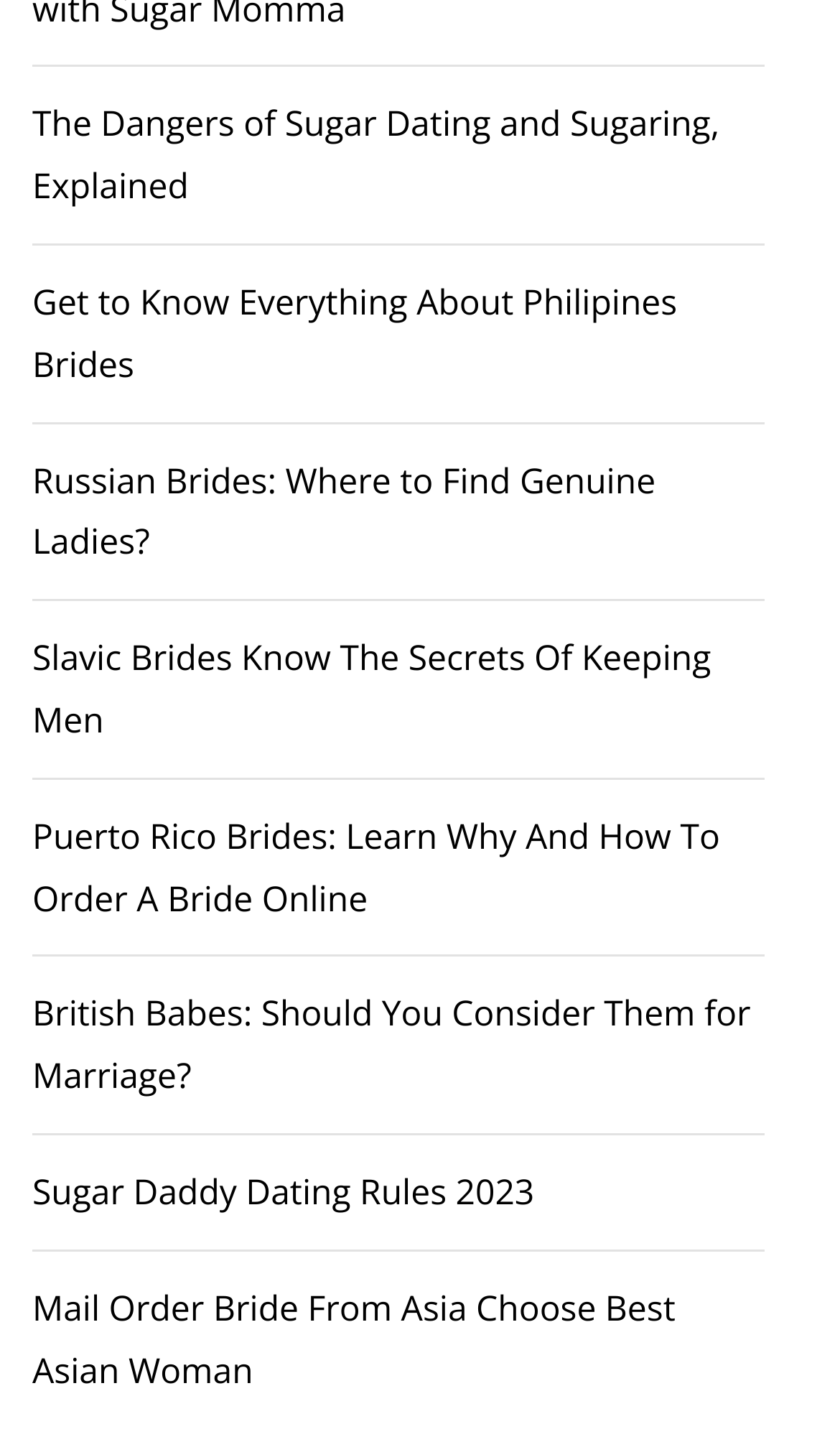Answer the question briefly using a single word or phrase: 
How many links are related to brides?

5